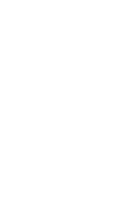Use one word or a short phrase to answer the question provided: 
Who is the publisher of the eBook?

DIGICAT